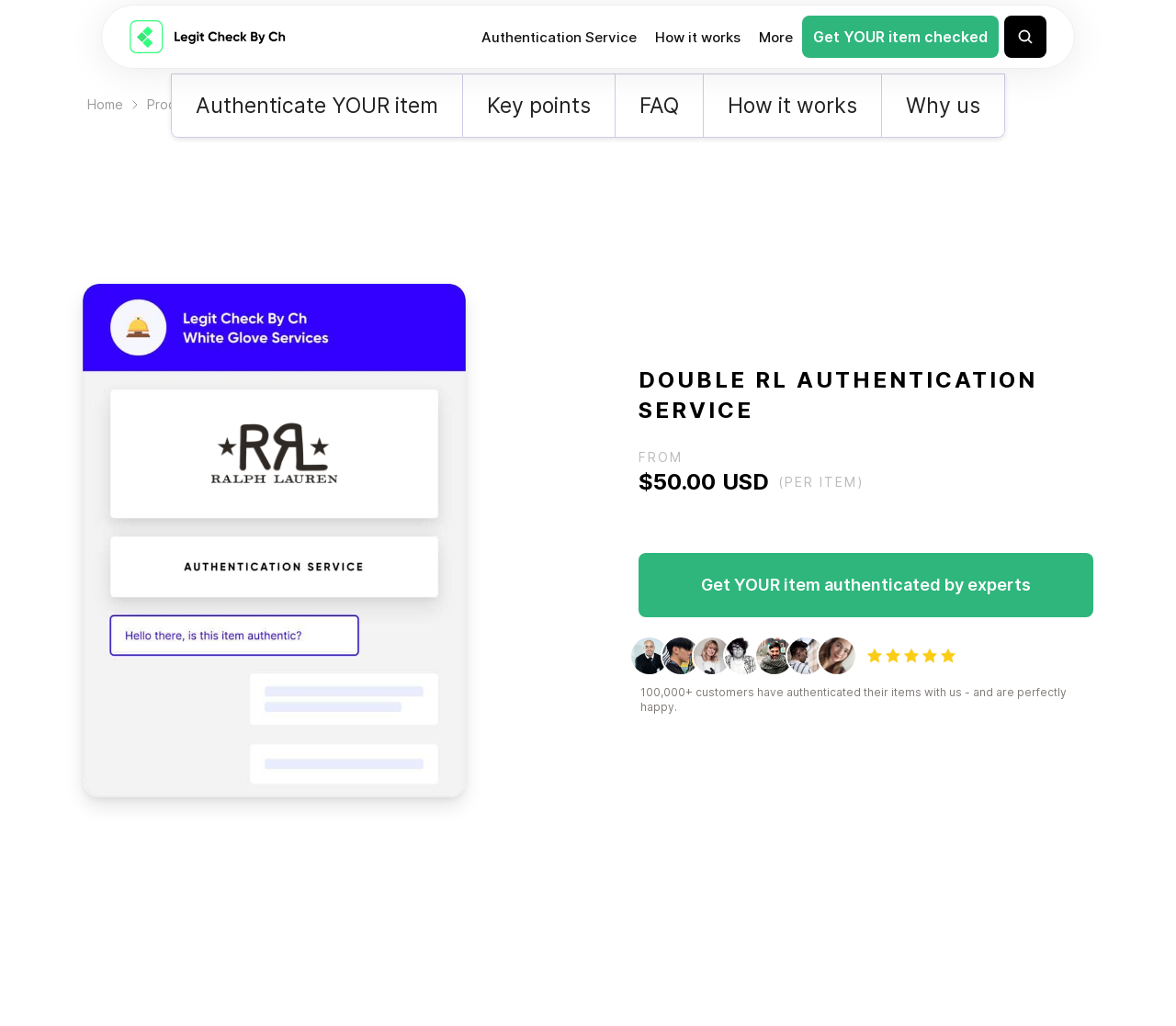Predict the bounding box coordinates of the UI element that matches this description: "Product". The coordinates should be in the format [left, top, right, bottom] with each value between 0 and 1.

[0.125, 0.093, 0.167, 0.111]